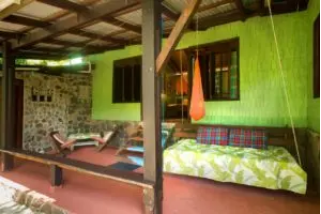What type of design is on the soft cushions?
Give a single word or phrase answer based on the content of the image.

Floral